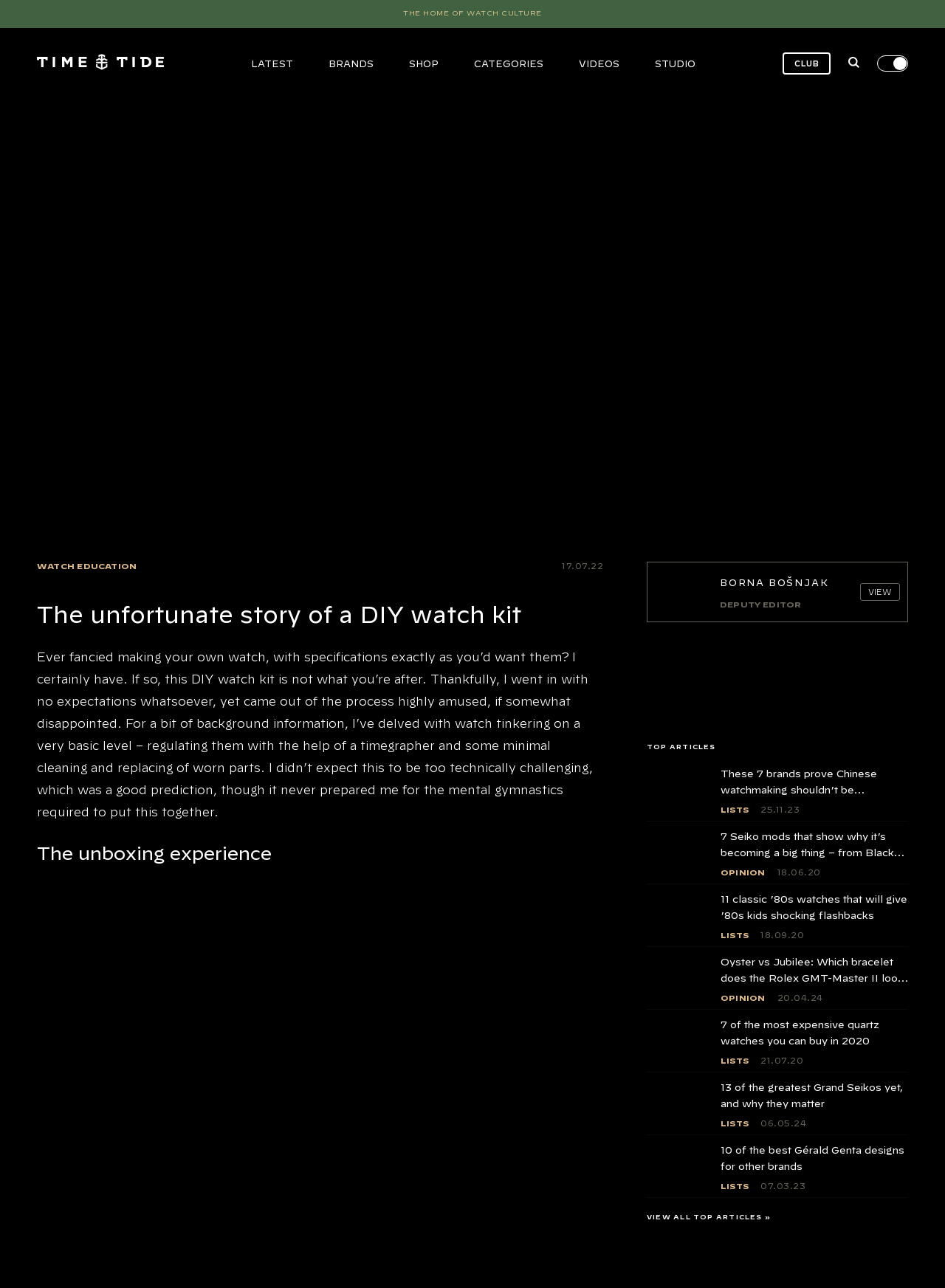Identify the bounding box coordinates of the section to be clicked to complete the task described by the following instruction: "Click on the 'LATEST' link". The coordinates should be four float numbers between 0 and 1, formatted as [left, top, right, bottom].

[0.266, 0.045, 0.31, 0.053]